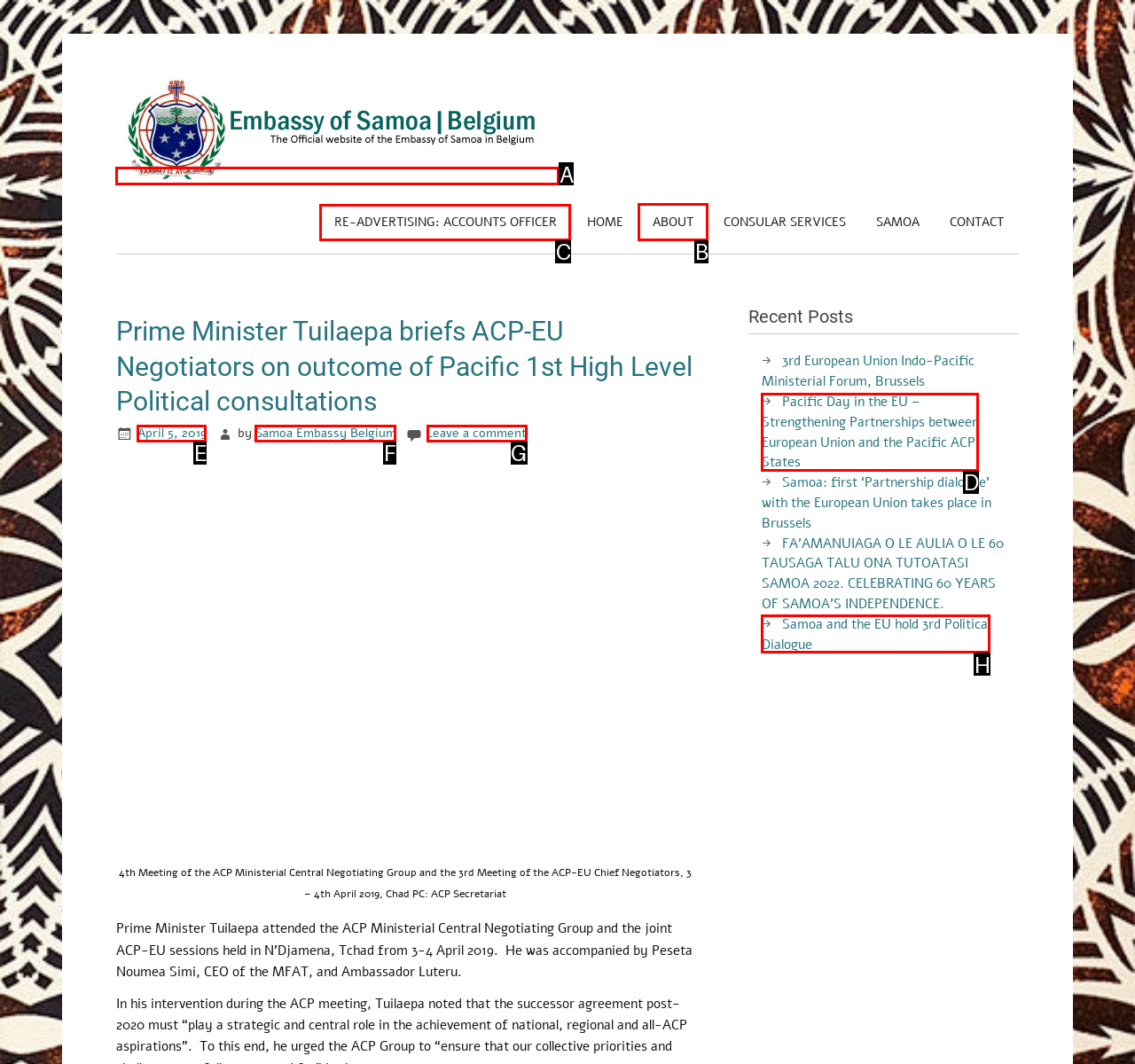Tell me which one HTML element you should click to complete the following task: Visit the Discord server
Answer with the option's letter from the given choices directly.

None